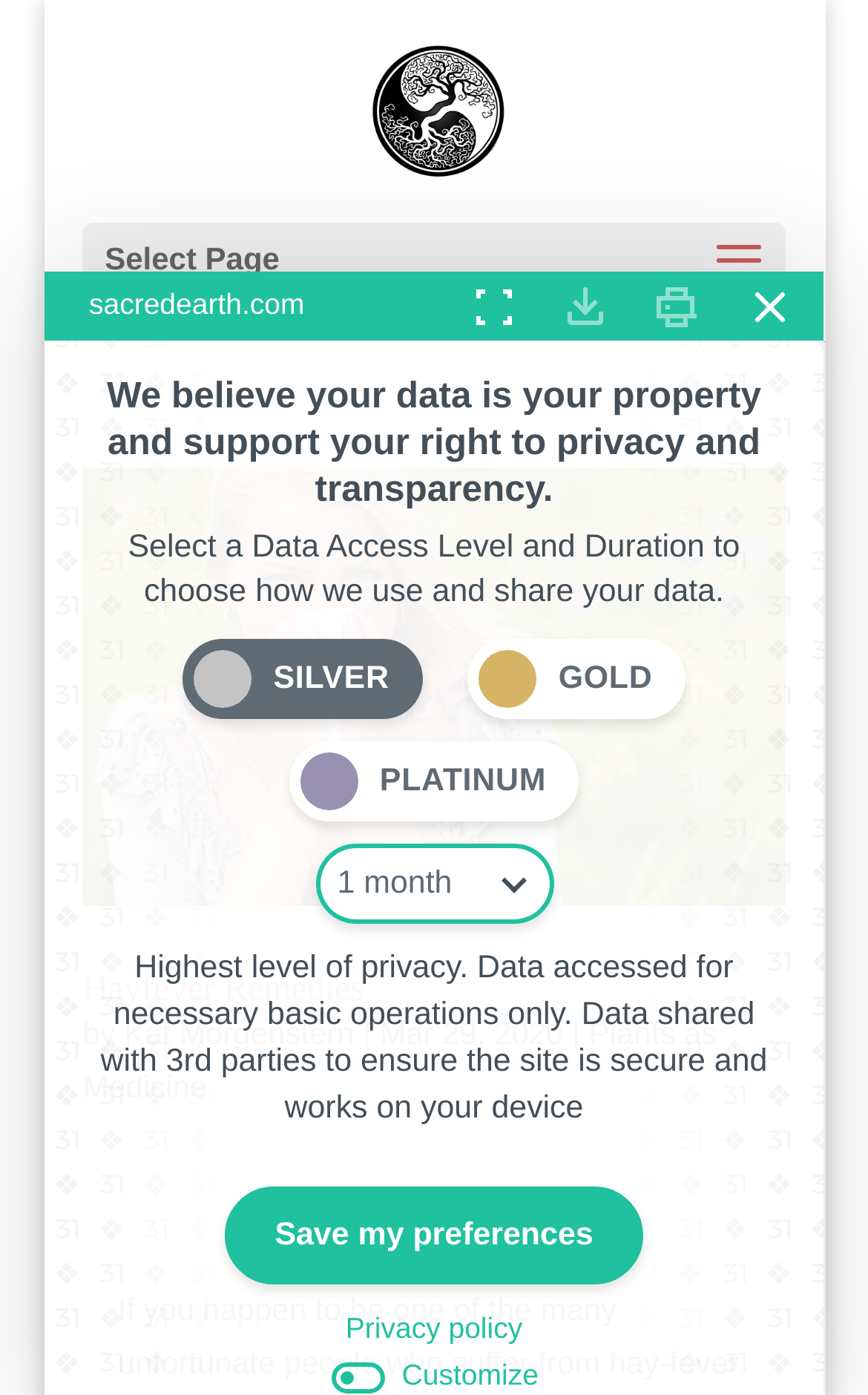Locate the bounding box coordinates of the UI element described by: "aria-label="Close Compliance"". The bounding box coordinates should consist of four float numbers between 0 and 1, i.e., [left, top, right, bottom].

[0.844, 0.195, 0.923, 0.244]